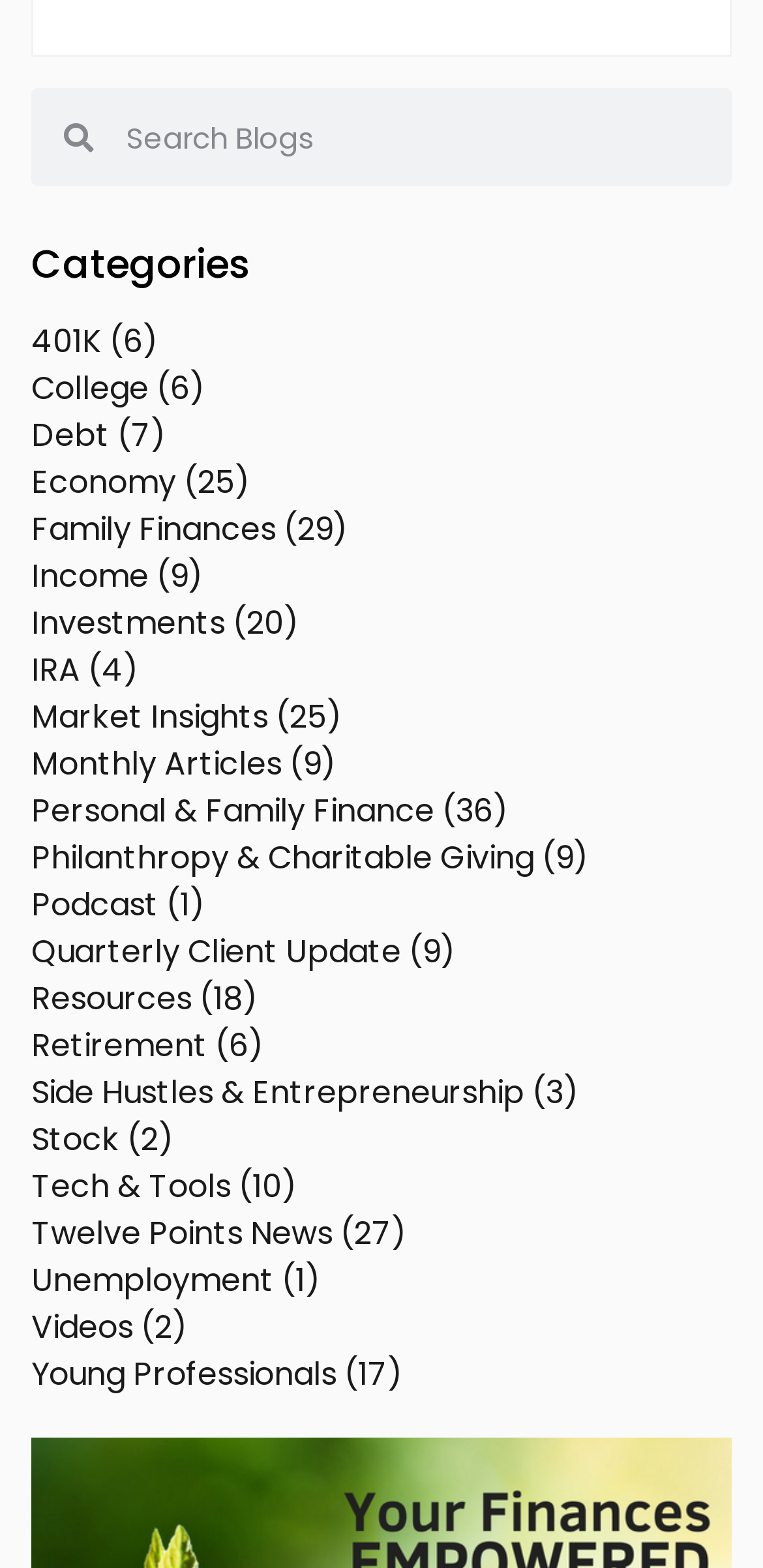Identify the bounding box for the UI element described as: "Philanthropy & Charitable Giving (9)". The coordinates should be four float numbers between 0 and 1, i.e., [left, top, right, bottom].

[0.041, 0.533, 0.772, 0.563]